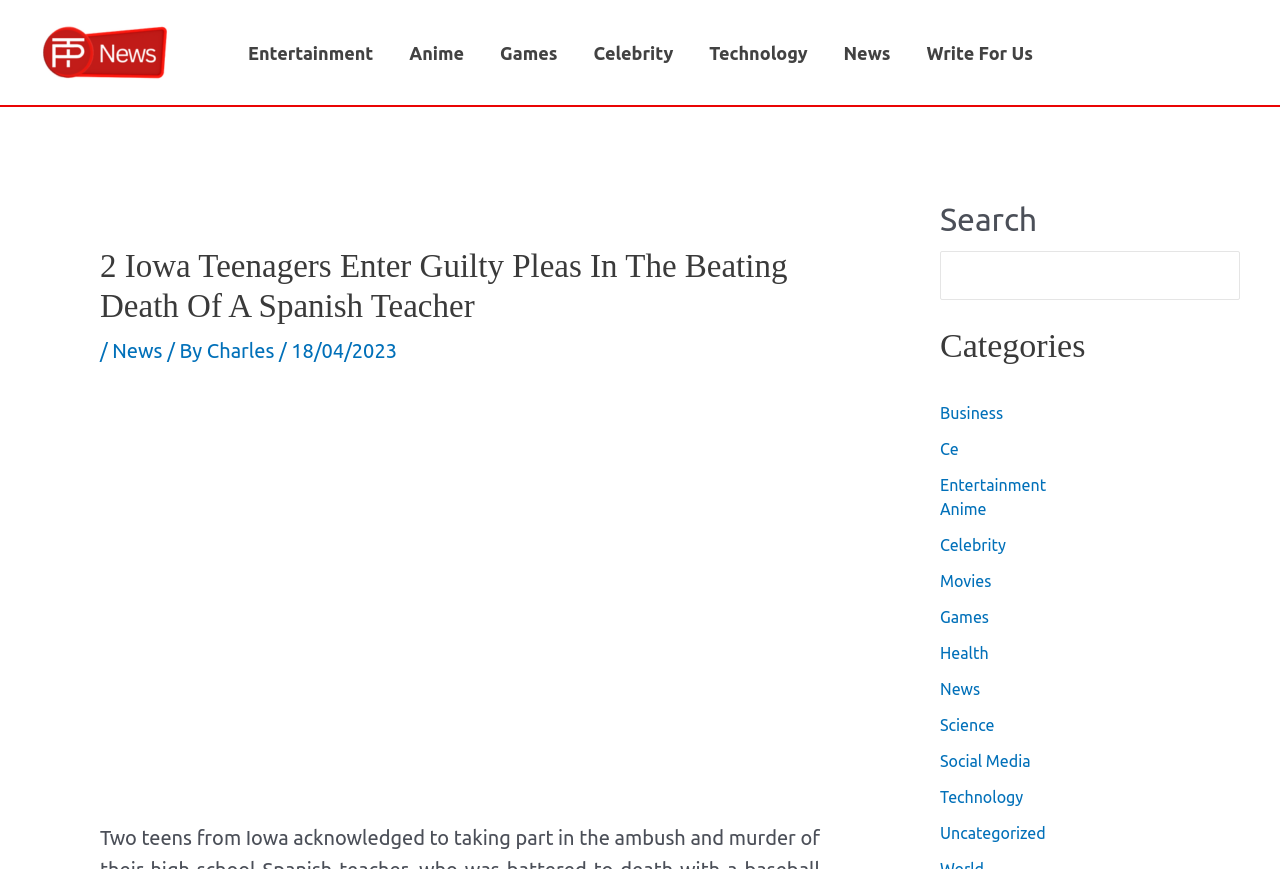How many categories are listed on the webpage?
Please provide an in-depth and detailed response to the question.

The number of categories listed on the webpage can be determined by counting the links under the 'Categories' heading, which are 'Business', 'Ce', 'Entertainment', 'Anime', 'Celebrity', 'Movies', 'Games', 'Health', 'News', 'Science', 'Social Media', 'Technology', and 'Uncategorized', totaling 14 categories.